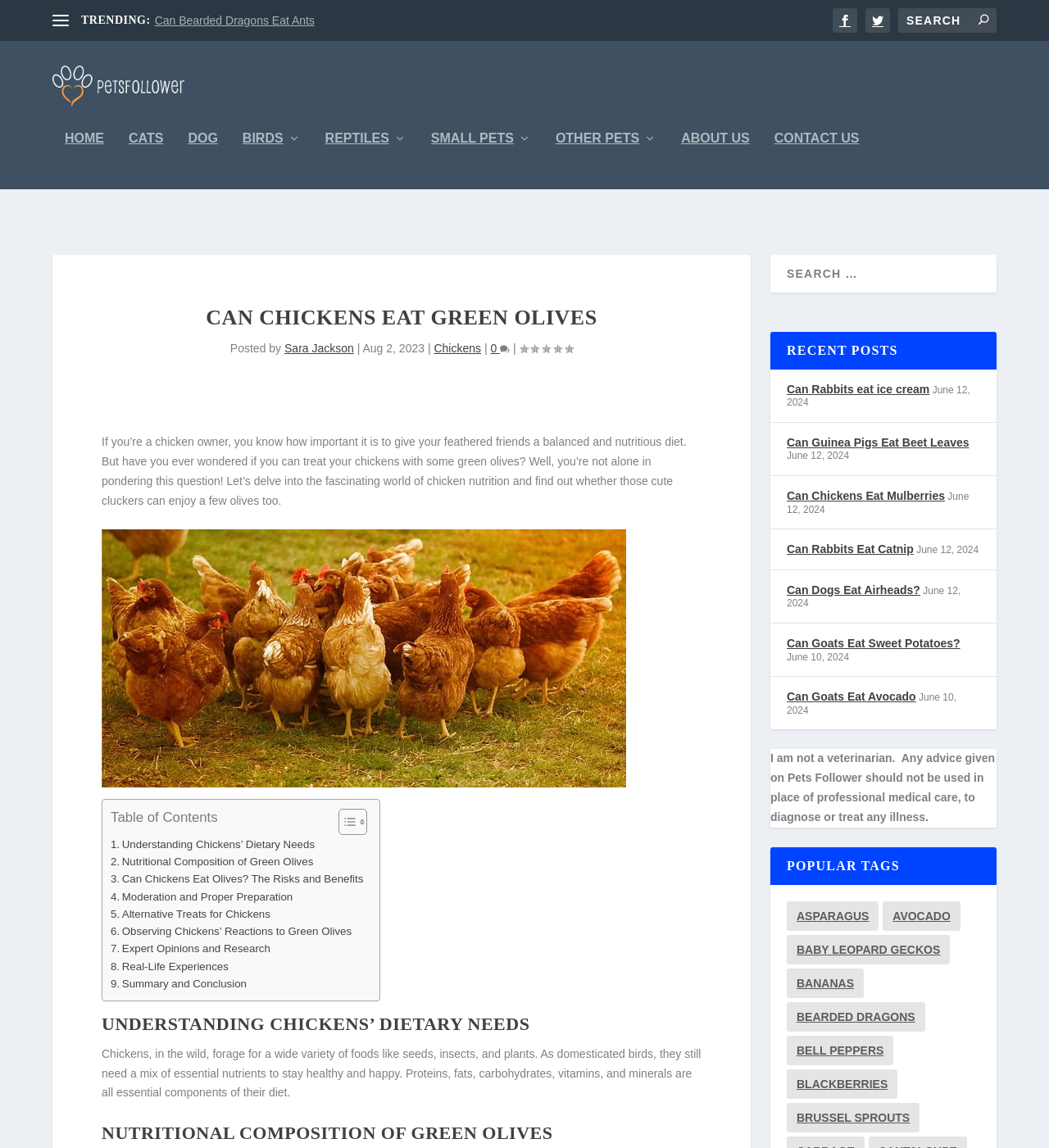Locate the bounding box coordinates of the element that needs to be clicked to carry out the instruction: "Search for a topic". The coordinates should be given as four float numbers ranging from 0 to 1, i.e., [left, top, right, bottom].

[0.856, 0.007, 0.95, 0.029]